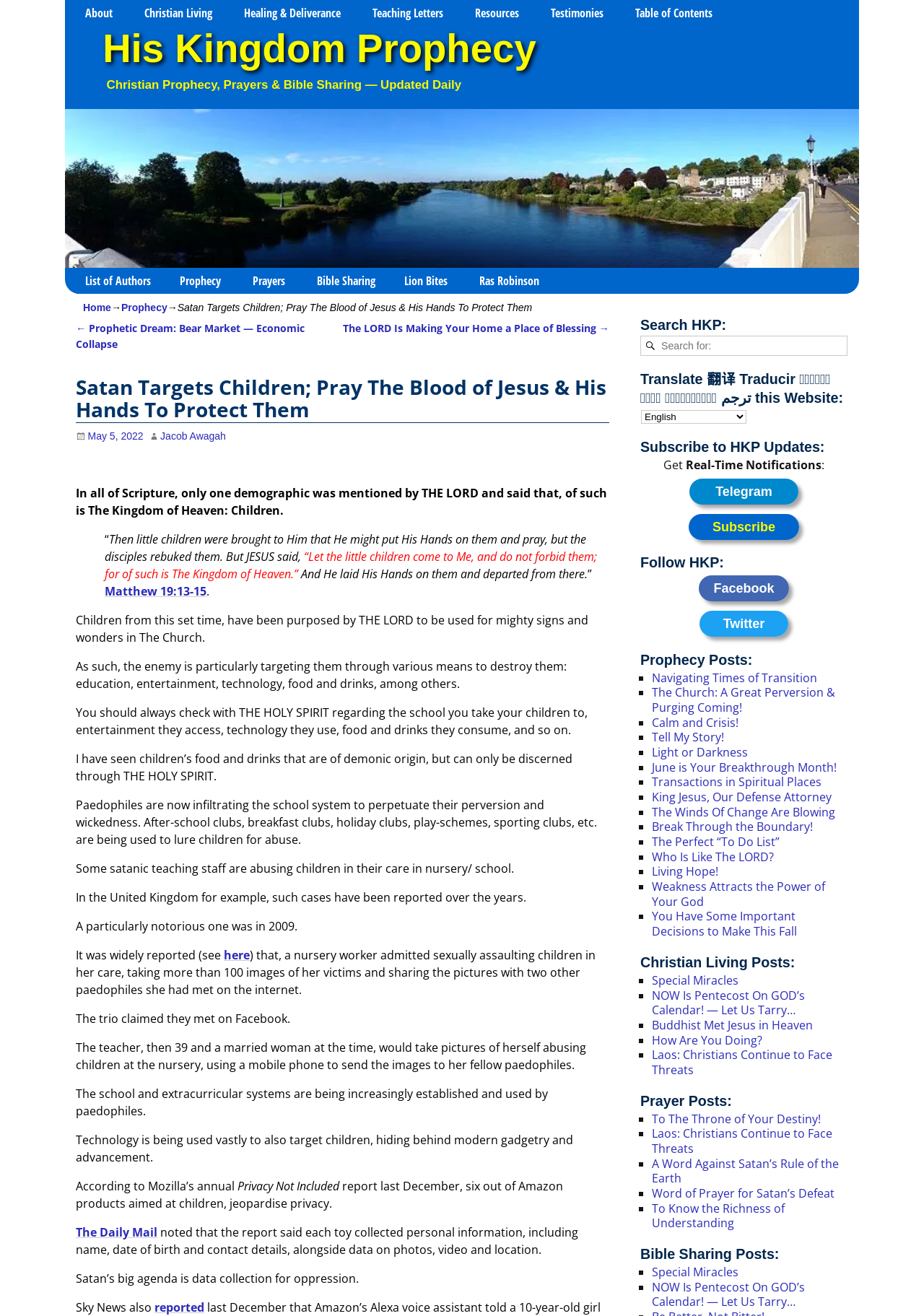Pinpoint the bounding box coordinates of the clickable element needed to complete the instruction: "Search for a topic". The coordinates should be provided as four float numbers between 0 and 1: [left, top, right, bottom].

[0.693, 0.255, 0.917, 0.271]